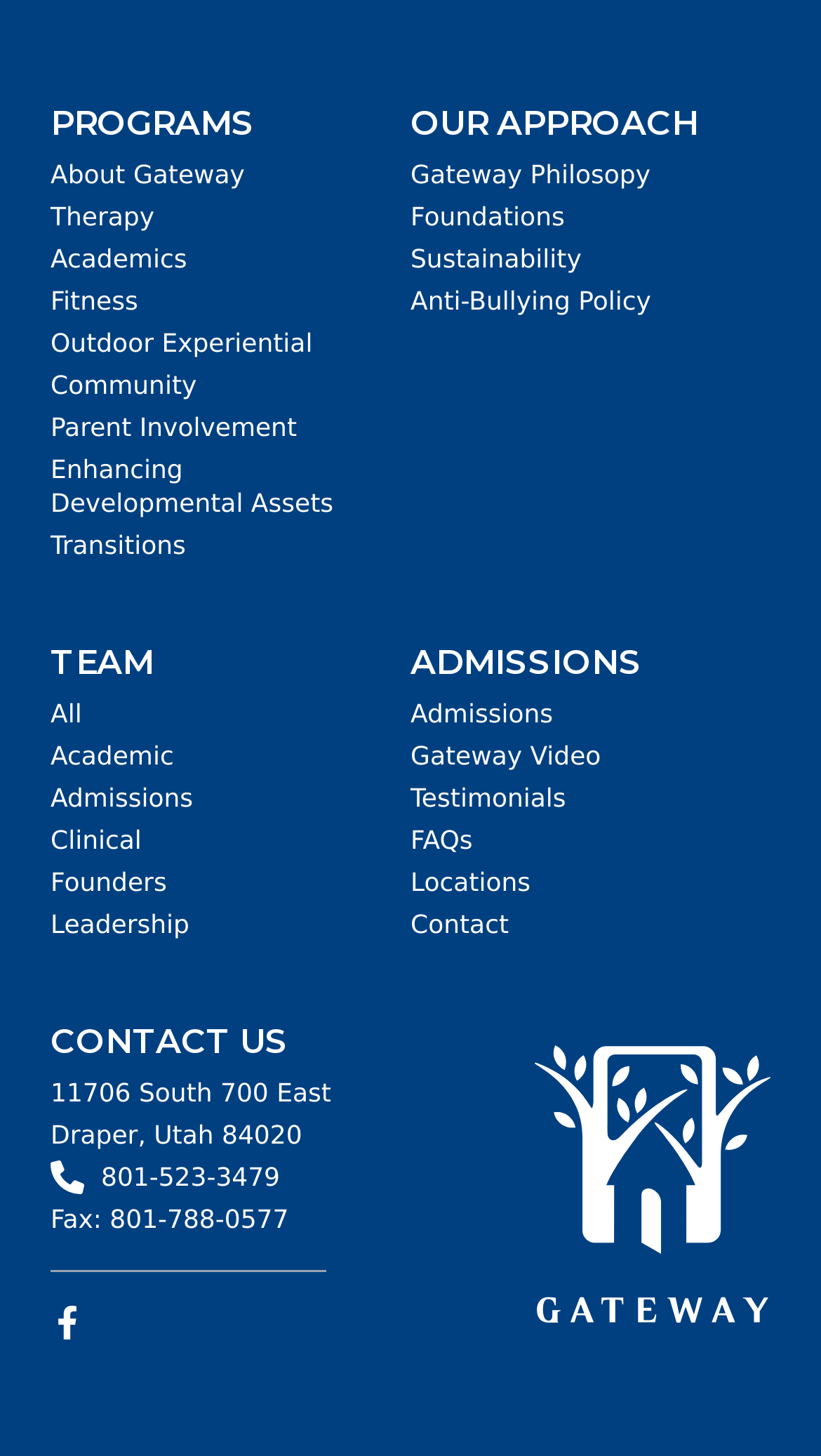What is the last link under 'TEAM'?
Refer to the screenshot and respond with a concise word or phrase.

Leadership